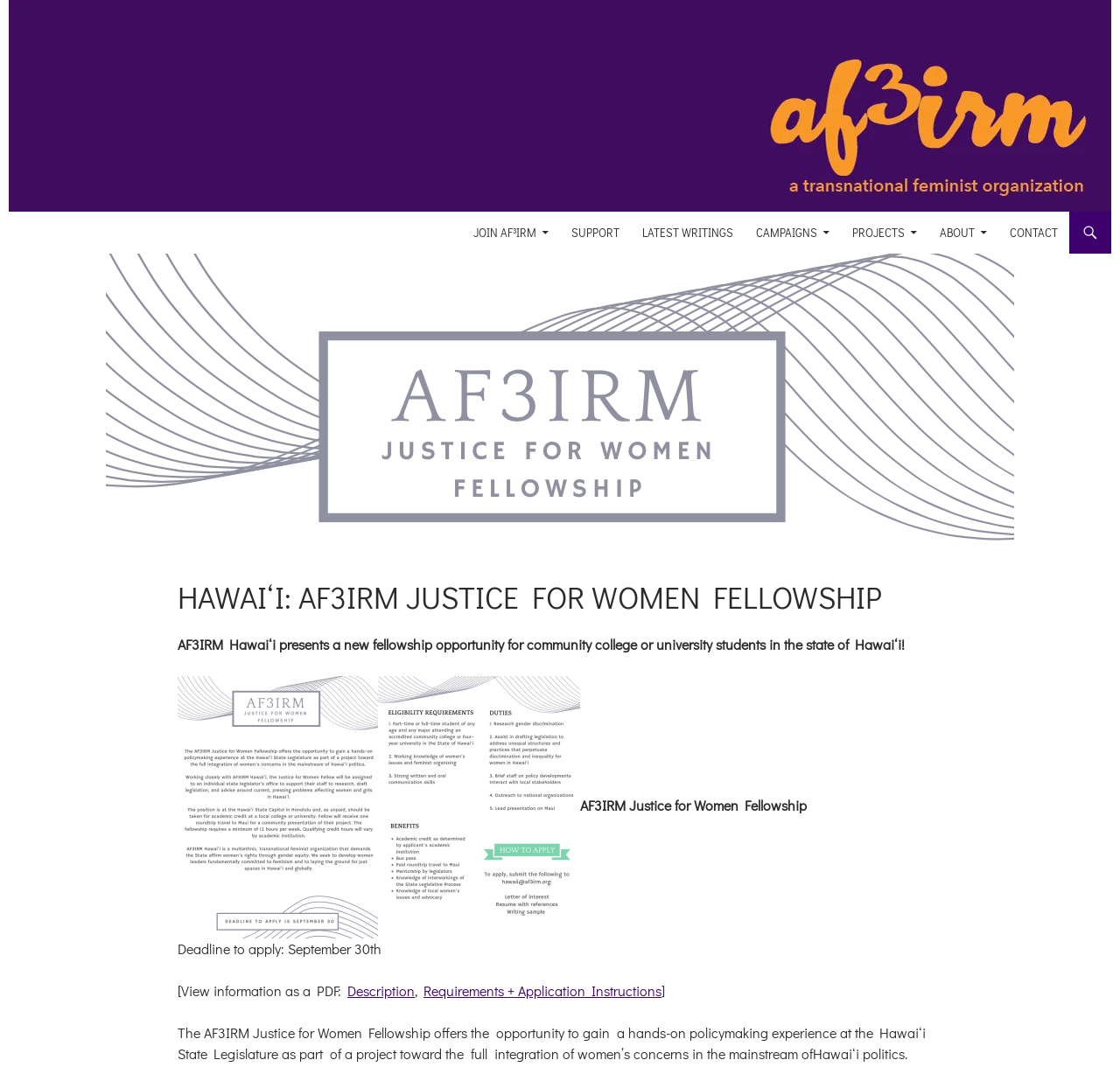Please identify the bounding box coordinates for the region that you need to click to follow this instruction: "Join AF³IRM".

[0.413, 0.197, 0.499, 0.236]